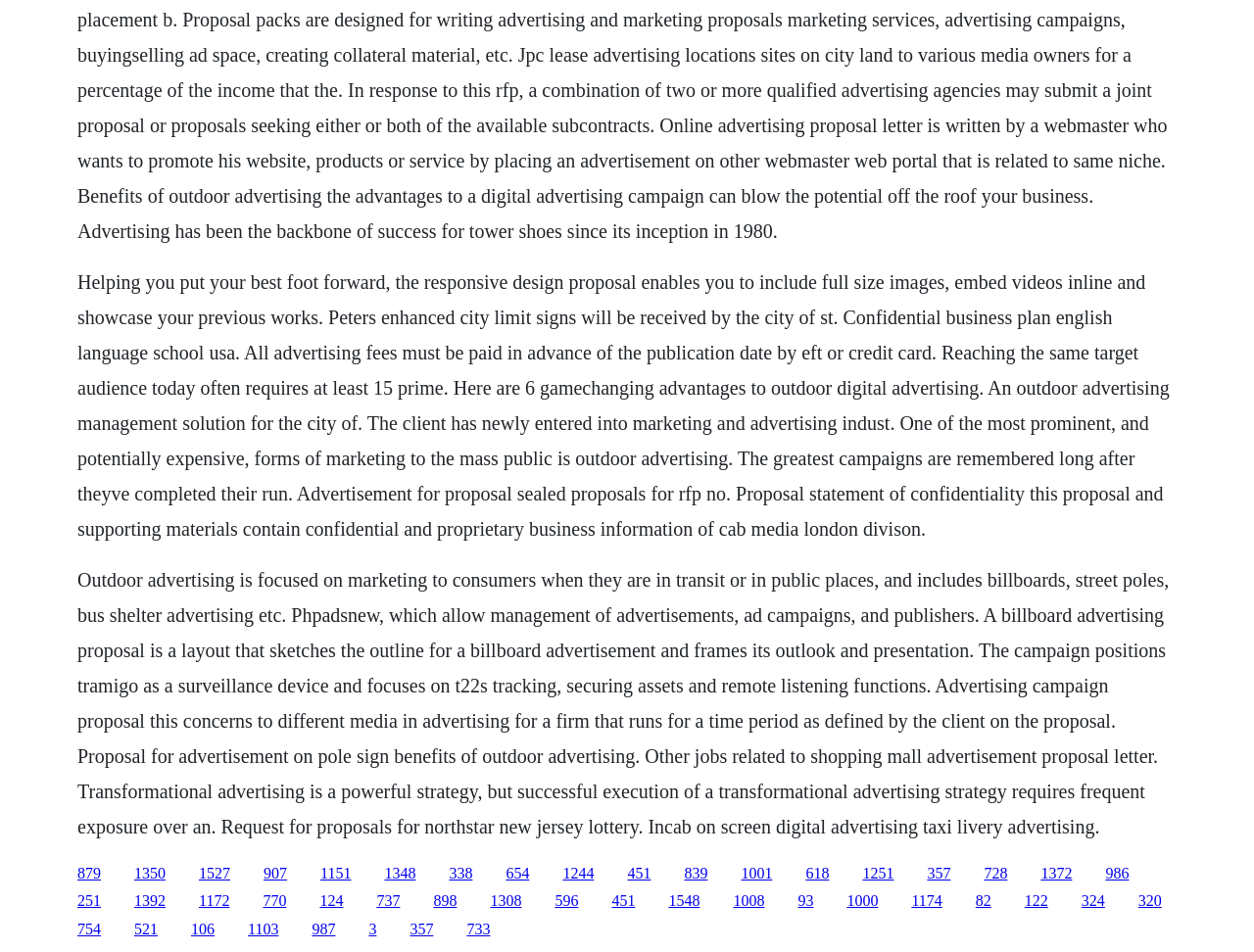From the webpage screenshot, predict the bounding box of the UI element that matches this description: "Tony's Facebook Group".

None